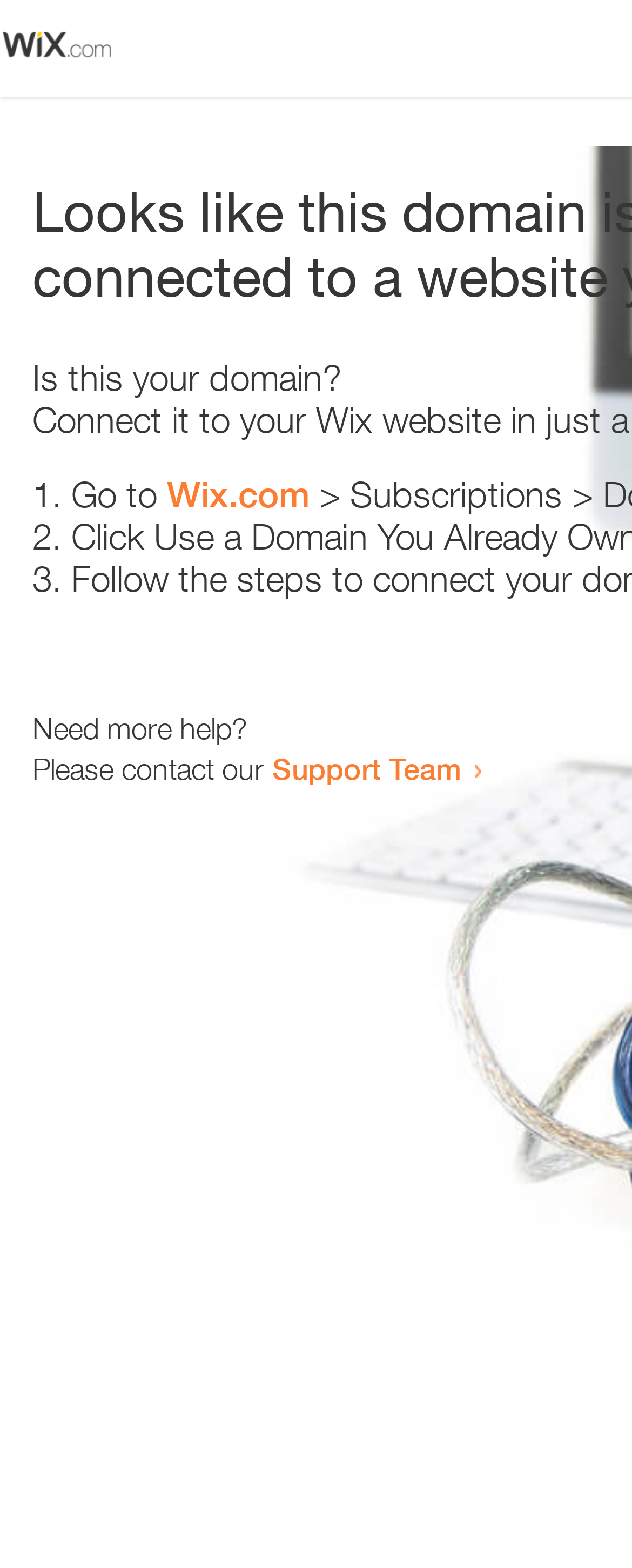How many list markers are present on the webpage?
Answer the question based on the image using a single word or a brief phrase.

3